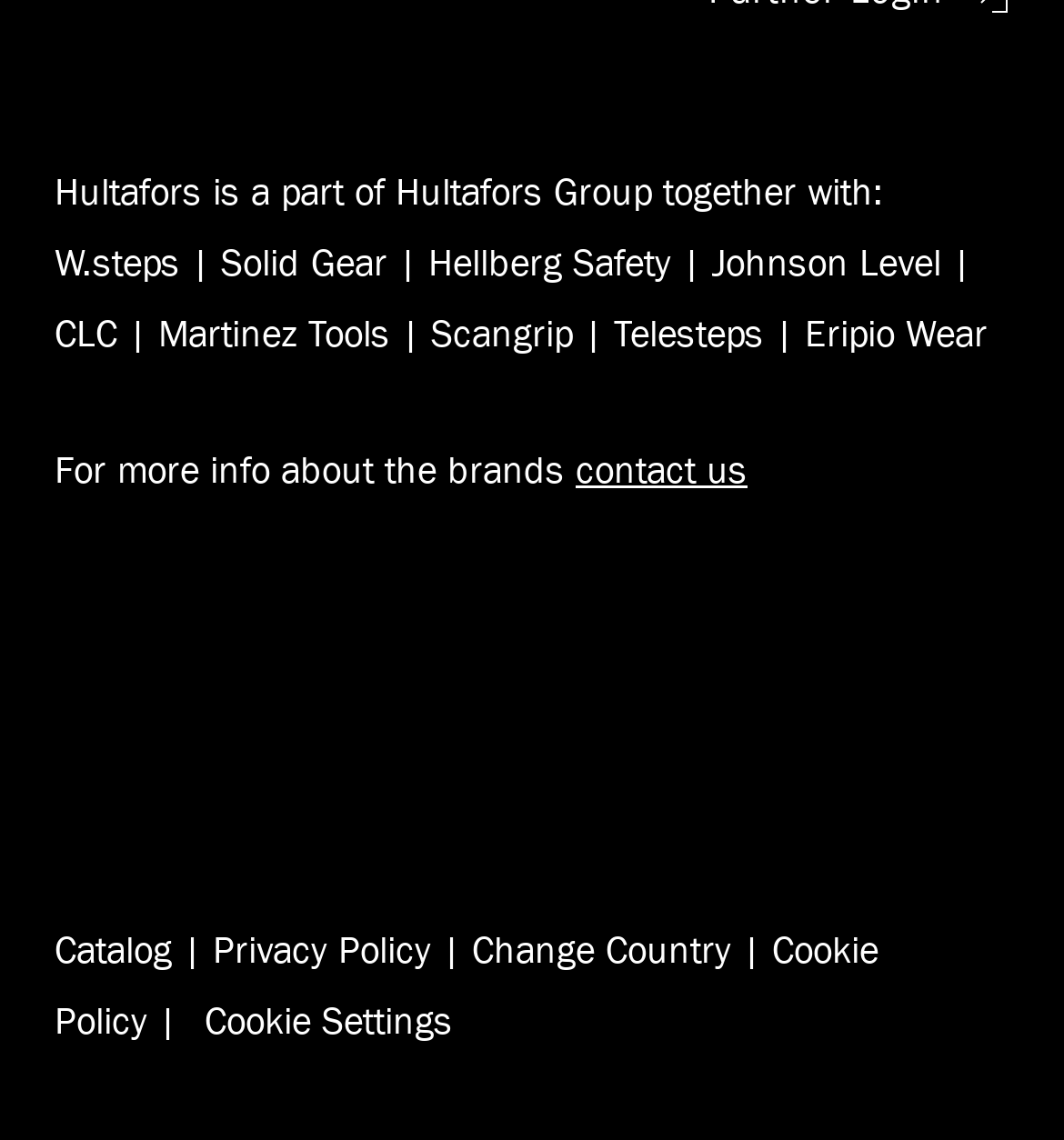Answer the question in a single word or phrase:
How many social media links are there on the webpage?

3